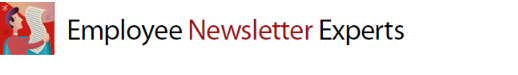Craft a thorough explanation of what is depicted in the image.

The image features the logo of "Employee Newsletter Experts," which creatively illustrates the essence of the company's focus on employee communication. The logo displays a vibrant graphic of a person holding sheets of paper, symbolizing the production and distribution of newsletters. The text accompanying the image emphasizes the company's expertise and partnership in crafting effective newsletters that inspire and motivate employees. This visual representation highlights the value of internal communication in fostering employee recognition and engagement within organizations.